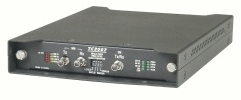Respond with a single word or phrase for the following question: 
What type of fiber optics does the TC3007 convert WDM signals between?

Multimode and single-mode